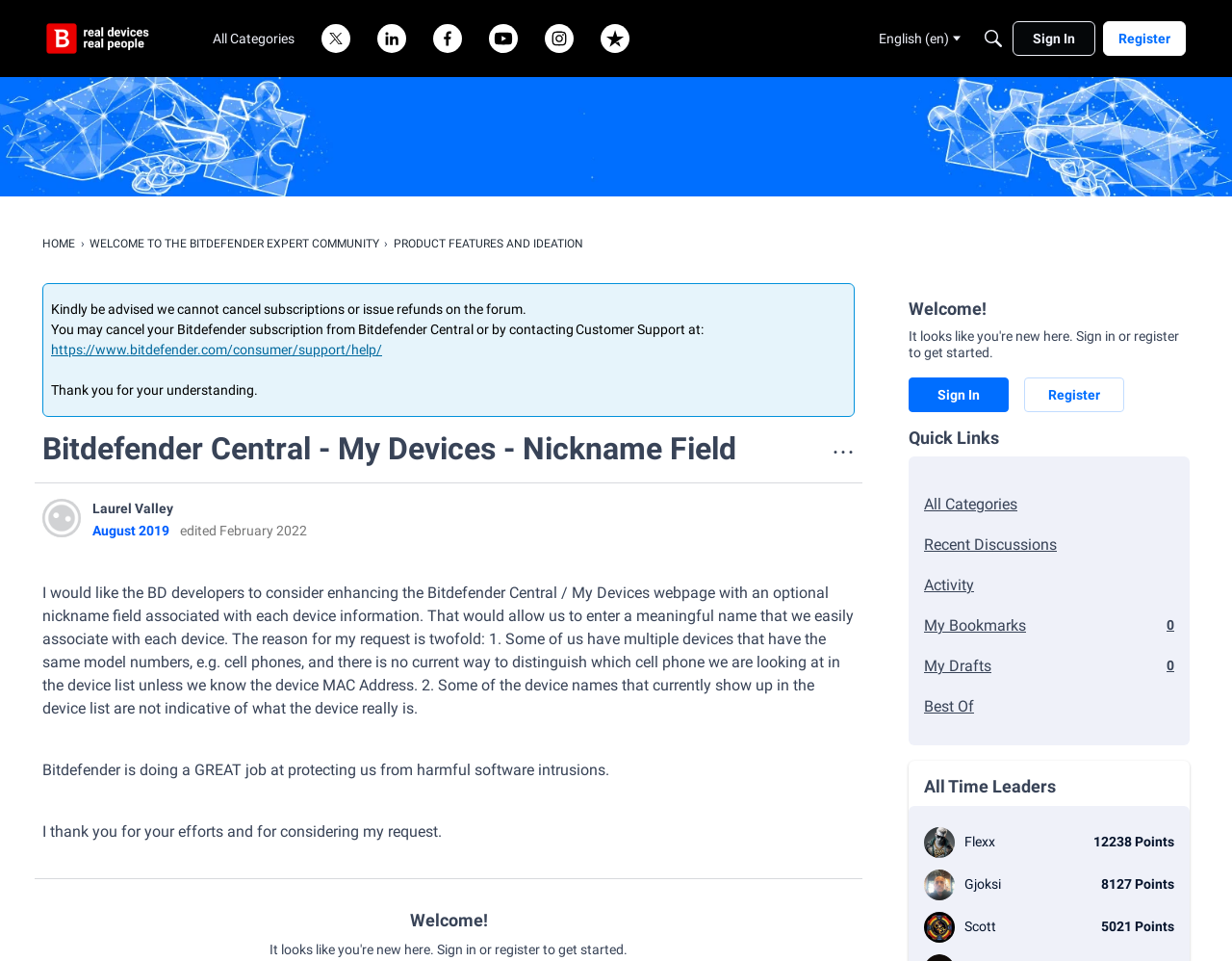Identify the bounding box coordinates of the clickable region required to complete the instruction: "Click on the 'Home' link". The coordinates should be given as four float numbers within the range of 0 and 1, i.e., [left, top, right, bottom].

[0.038, 0.024, 0.123, 0.056]